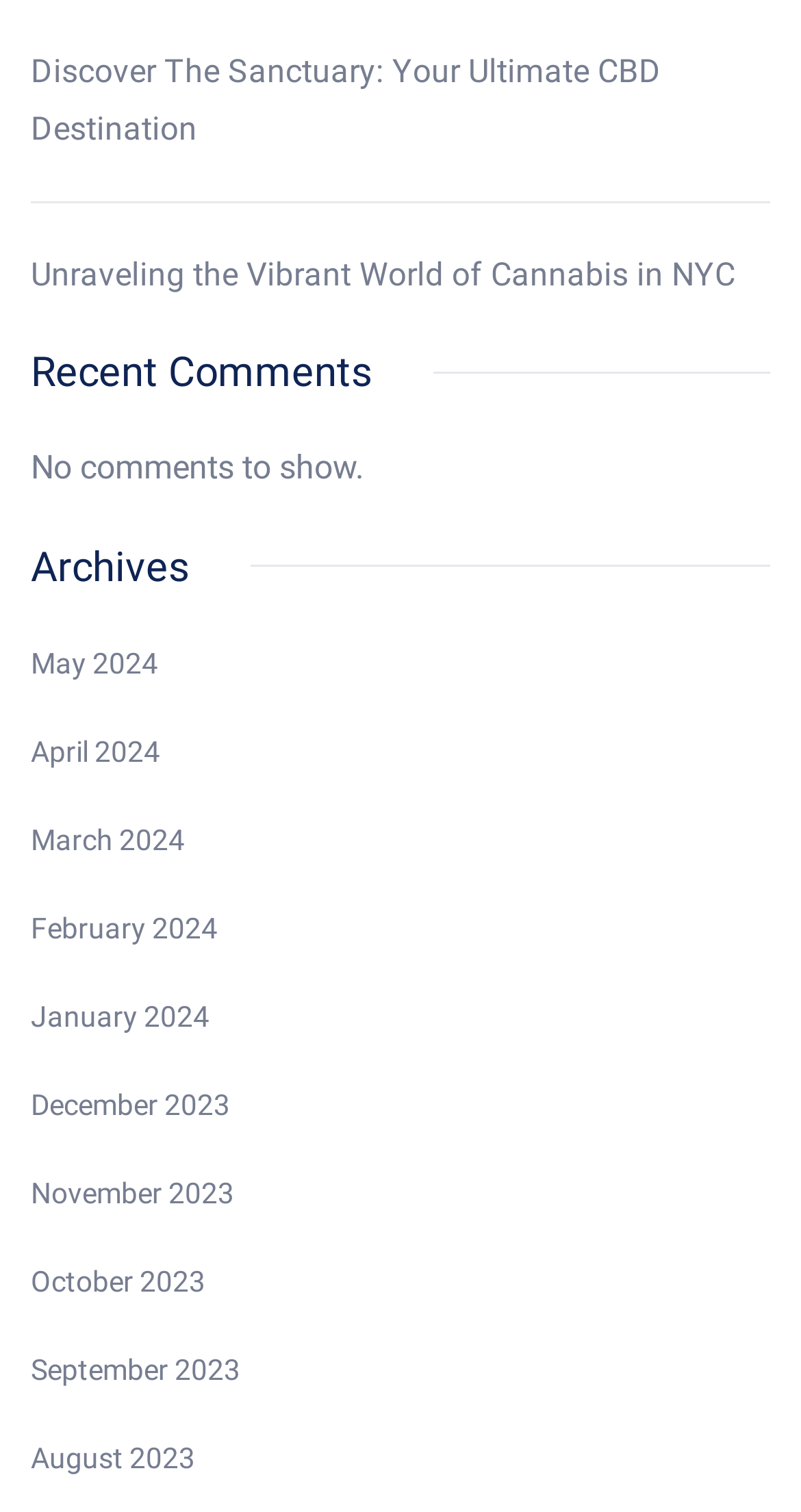Identify the bounding box coordinates of the element that should be clicked to fulfill this task: "Explore archives for January 2024". The coordinates should be provided as four float numbers between 0 and 1, i.e., [left, top, right, bottom].

[0.038, 0.653, 0.262, 0.691]